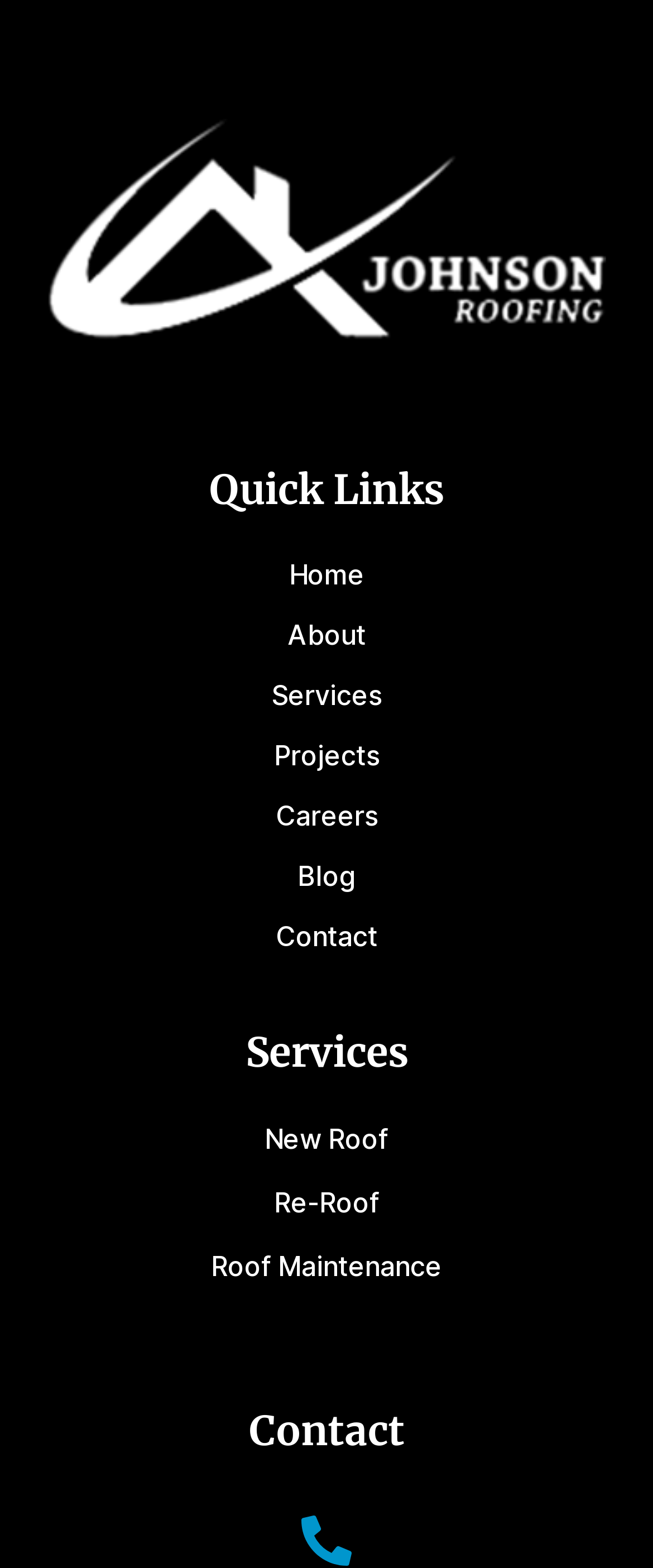How many quick links are available?
Analyze the image and provide a thorough answer to the question.

The quick links section is located below the logo, and it contains 6 links: Home, About, Services, Projects, Careers, and Blog.